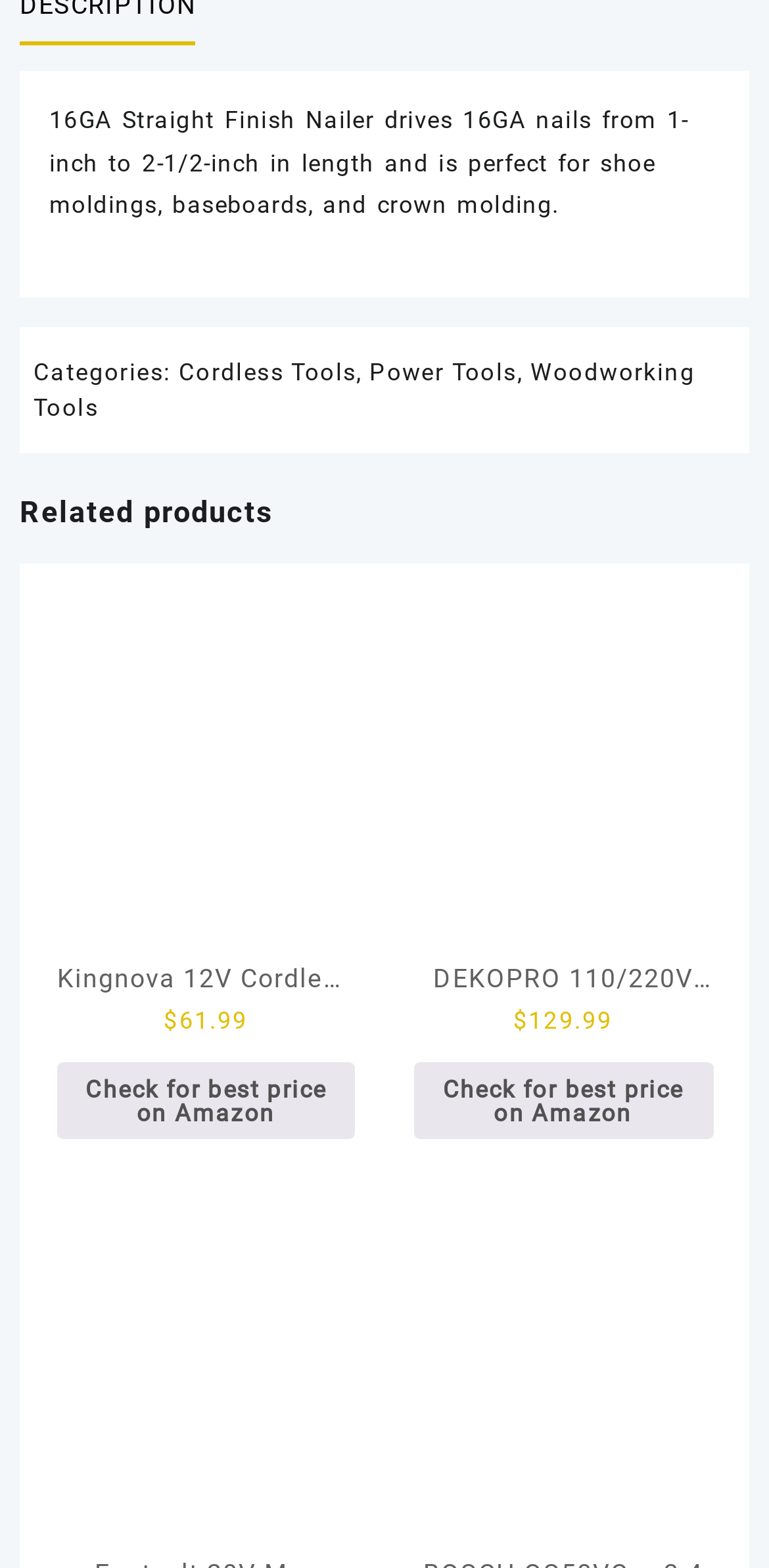What is the price of the 'Kingnova 12V Cordless Reciprocating Saw 2 PCS 2.0 Ah Batteries'?
Based on the image, answer the question with a single word or brief phrase.

$61.99